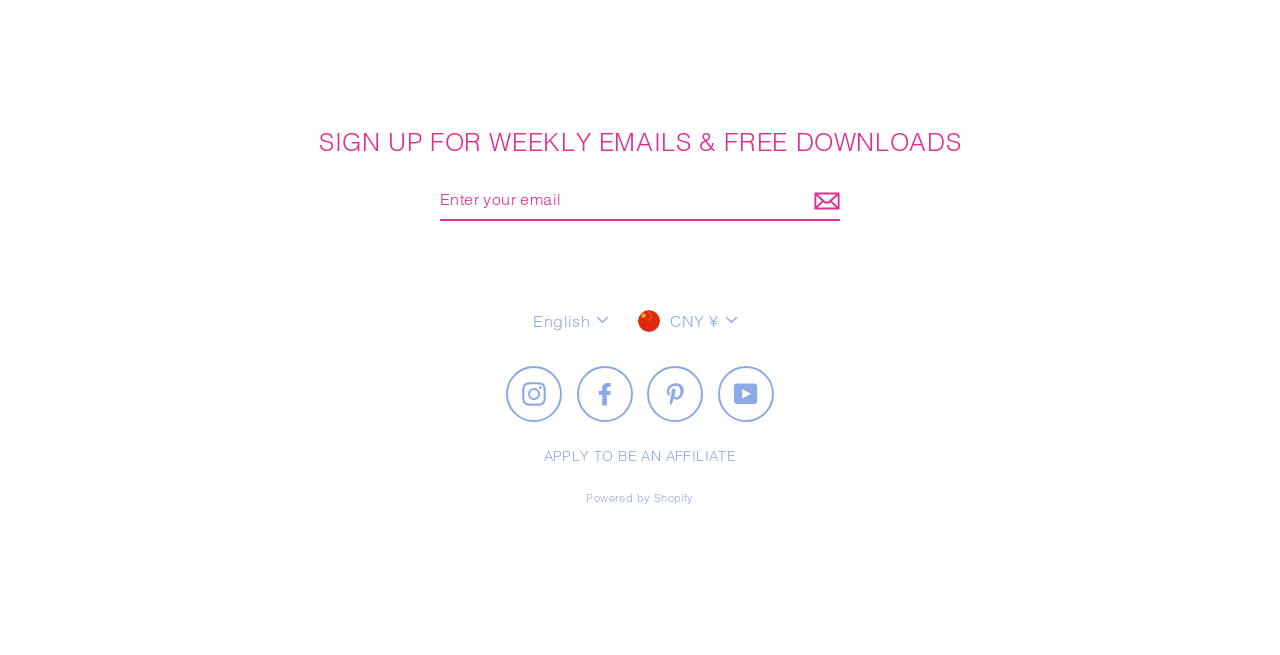Using the provided description Powered by Shopify, find the bounding box coordinates for the UI element. Provide the coordinates in (top-left x, top-left y, bottom-right x, bottom-right y) format, ensuring all values are between 0 and 1.

[0.458, 0.75, 0.542, 0.771]